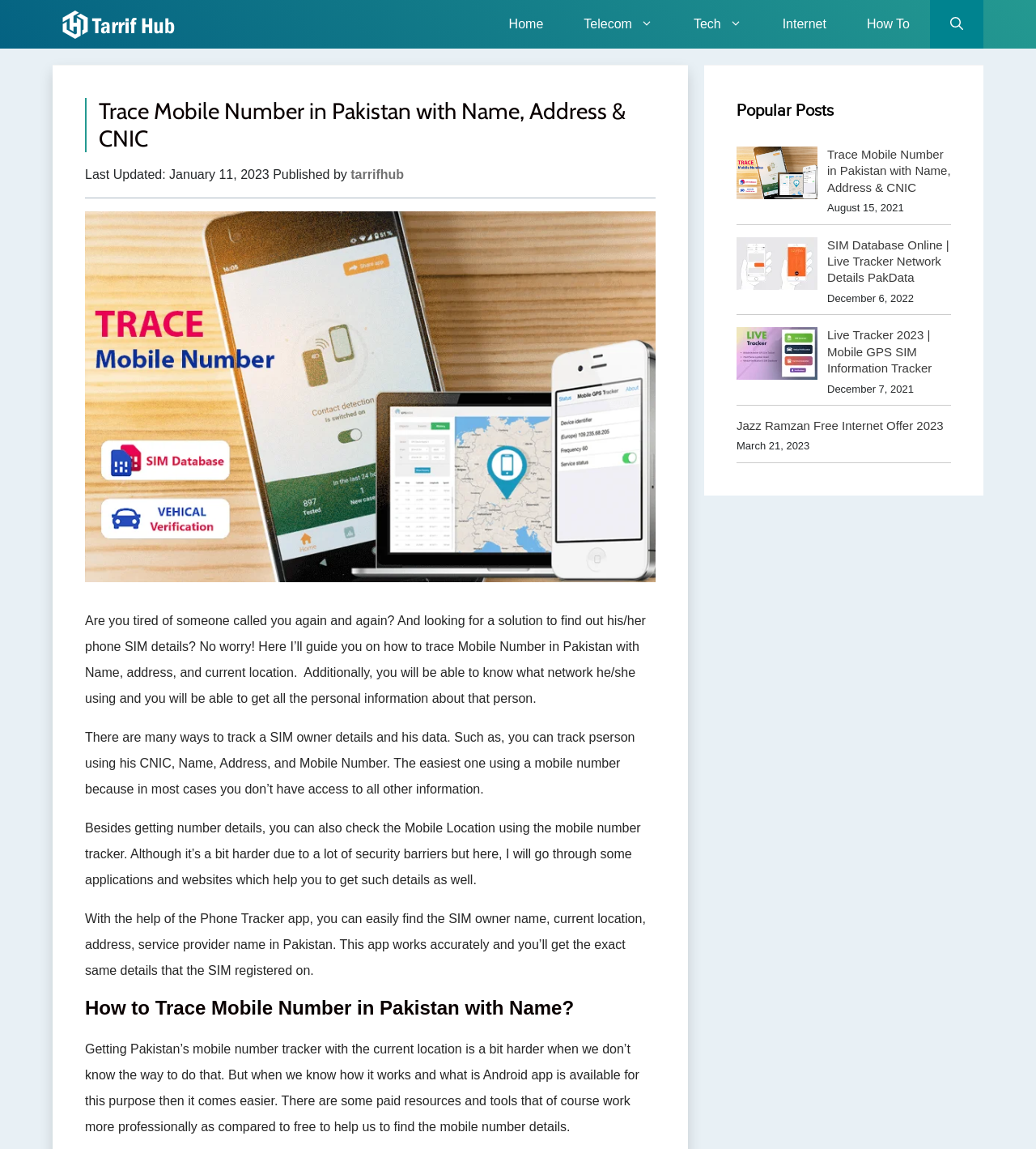Kindly determine the bounding box coordinates for the clickable area to achieve the given instruction: "Click on the 'Home' link".

[0.472, 0.0, 0.544, 0.042]